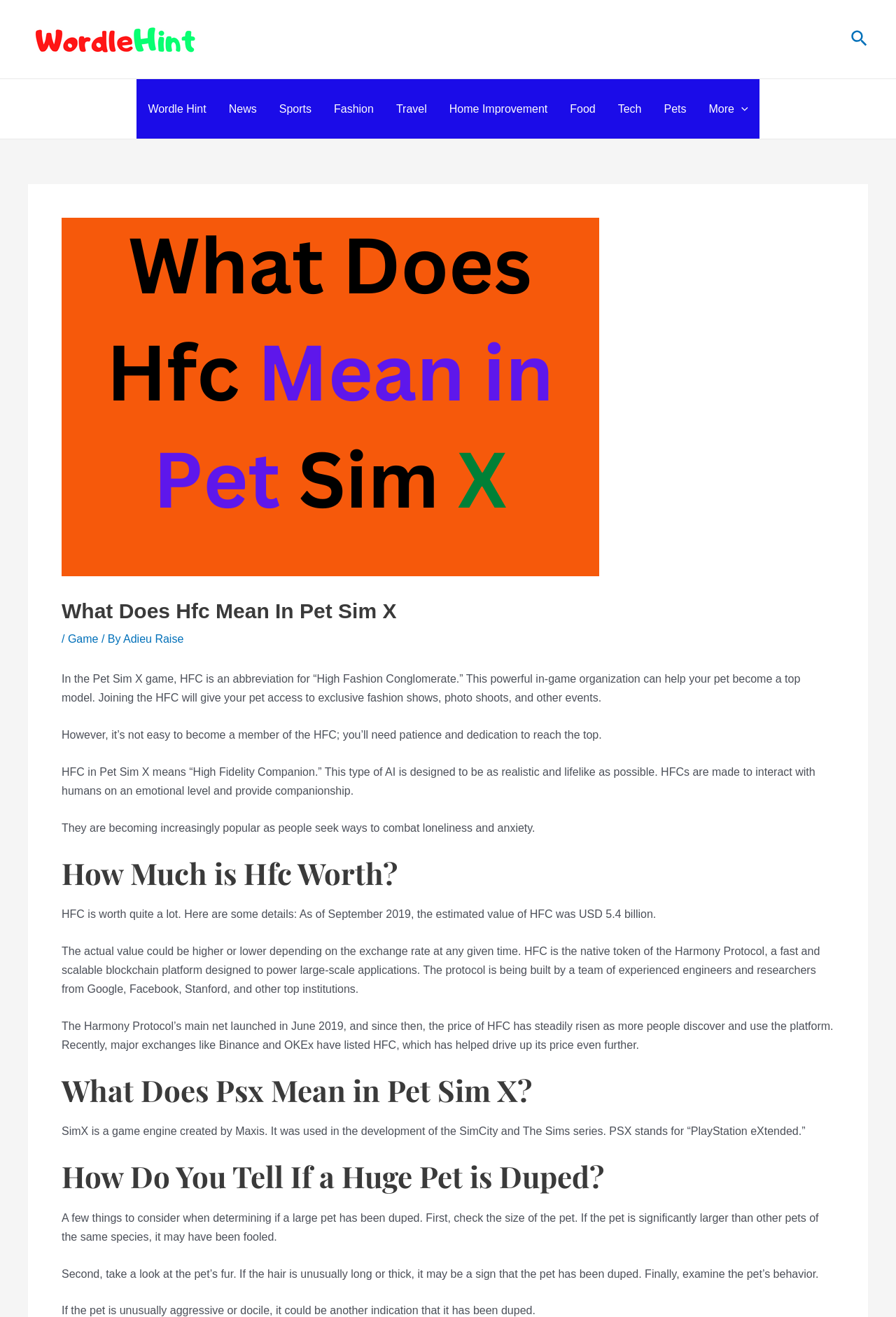Locate the bounding box coordinates of the segment that needs to be clicked to meet this instruction: "Search using the search icon".

[0.95, 0.021, 0.969, 0.039]